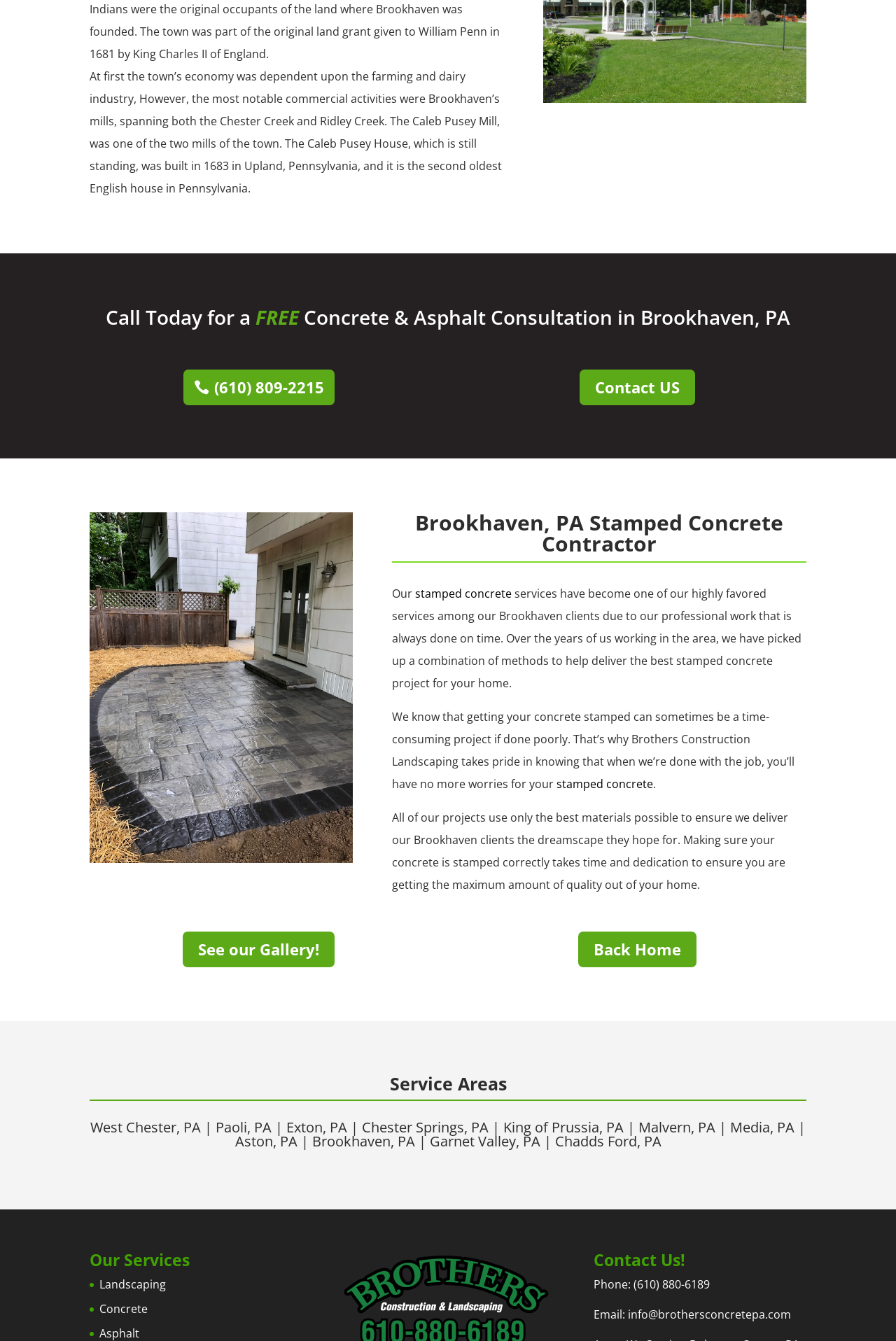Given the description "info@brothersconcretepa.com", determine the bounding box of the corresponding UI element.

[0.698, 0.974, 0.883, 0.986]